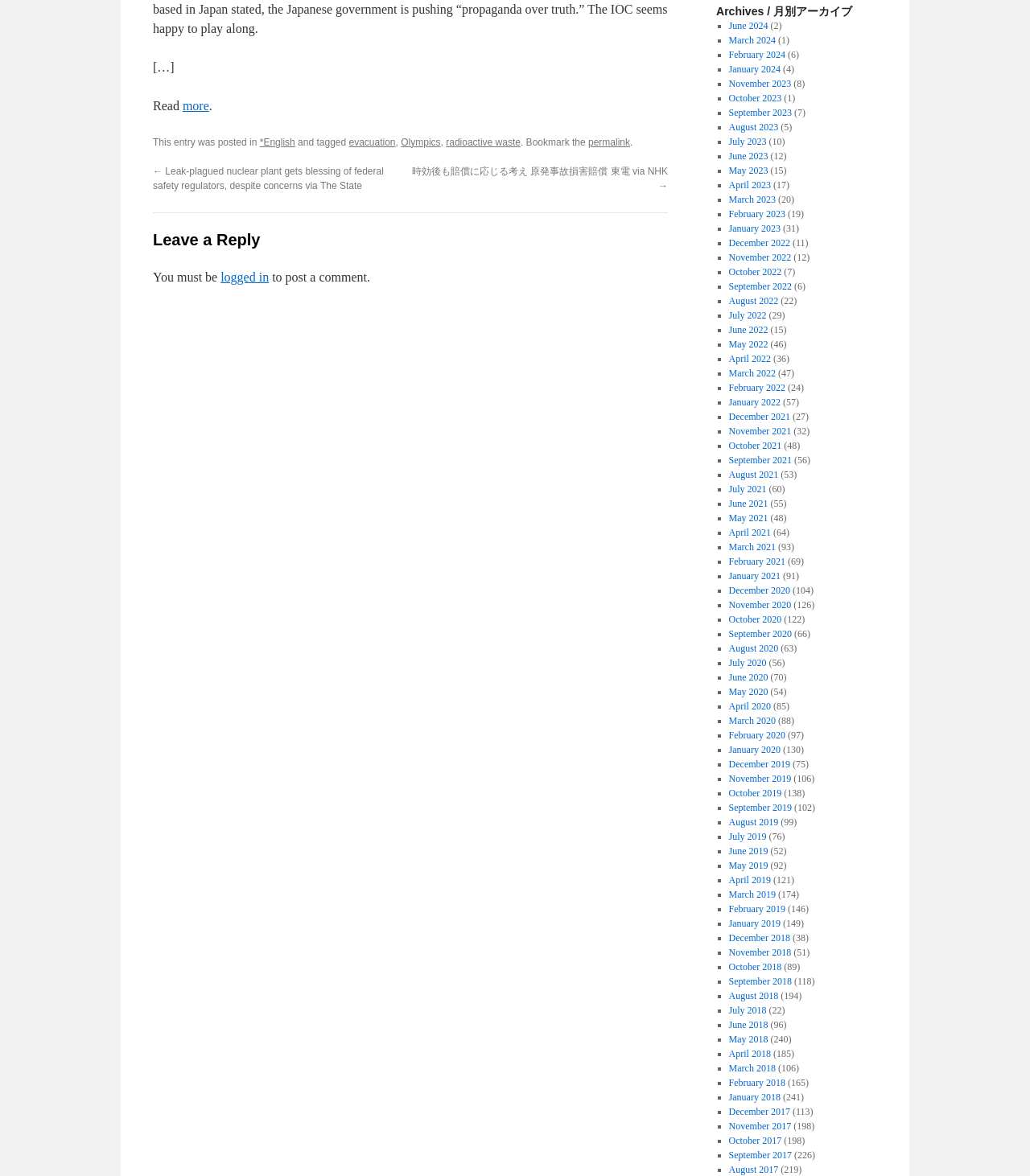Find the bounding box coordinates of the clickable element required to execute the following instruction: "View the archives for June 2024". Provide the coordinates as four float numbers between 0 and 1, i.e., [left, top, right, bottom].

[0.707, 0.017, 0.746, 0.027]